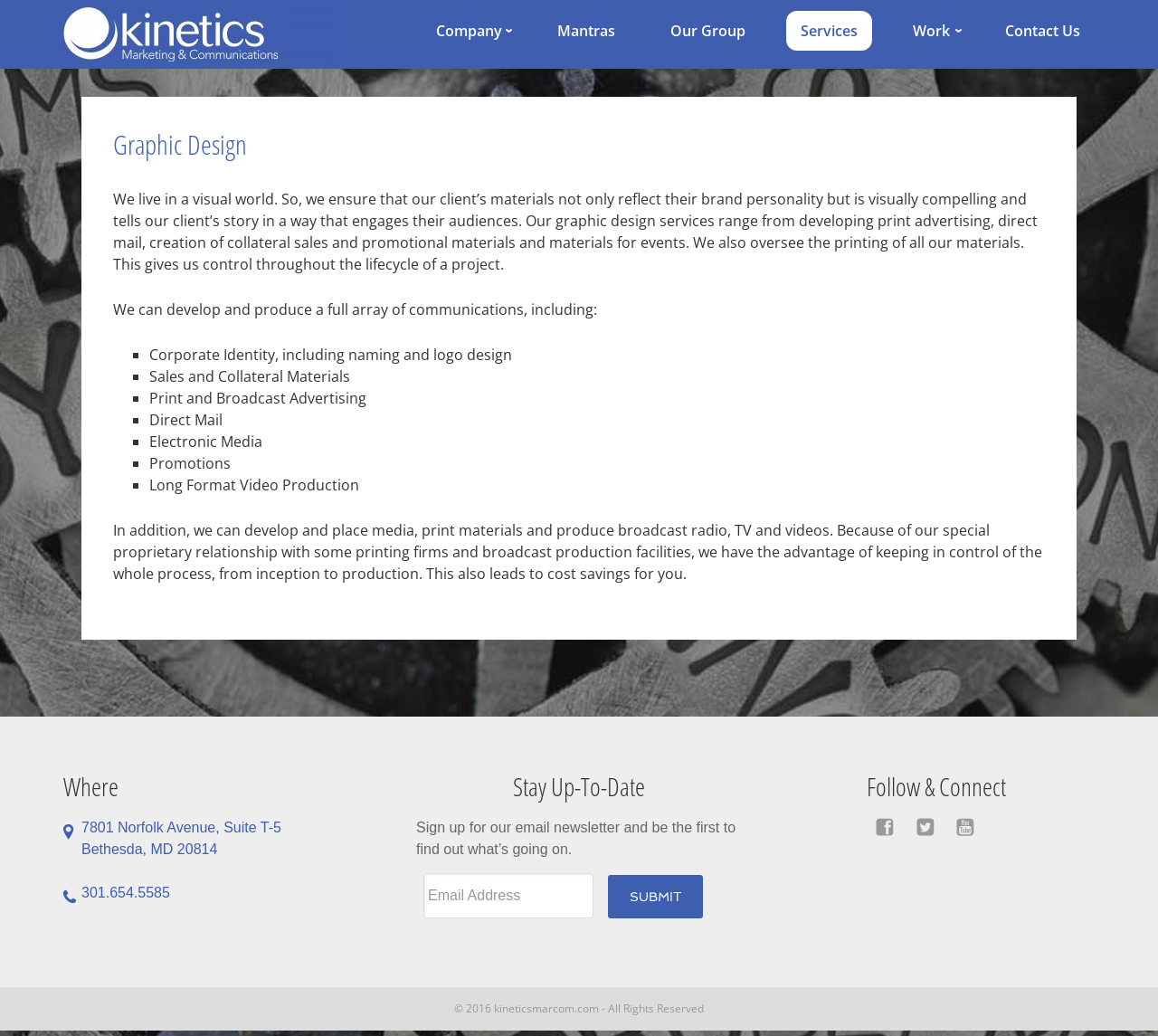Determine the bounding box coordinates of the clickable region to follow the instruction: "Click on the Facebook link".

[0.791, 0.788, 0.807, 0.809]